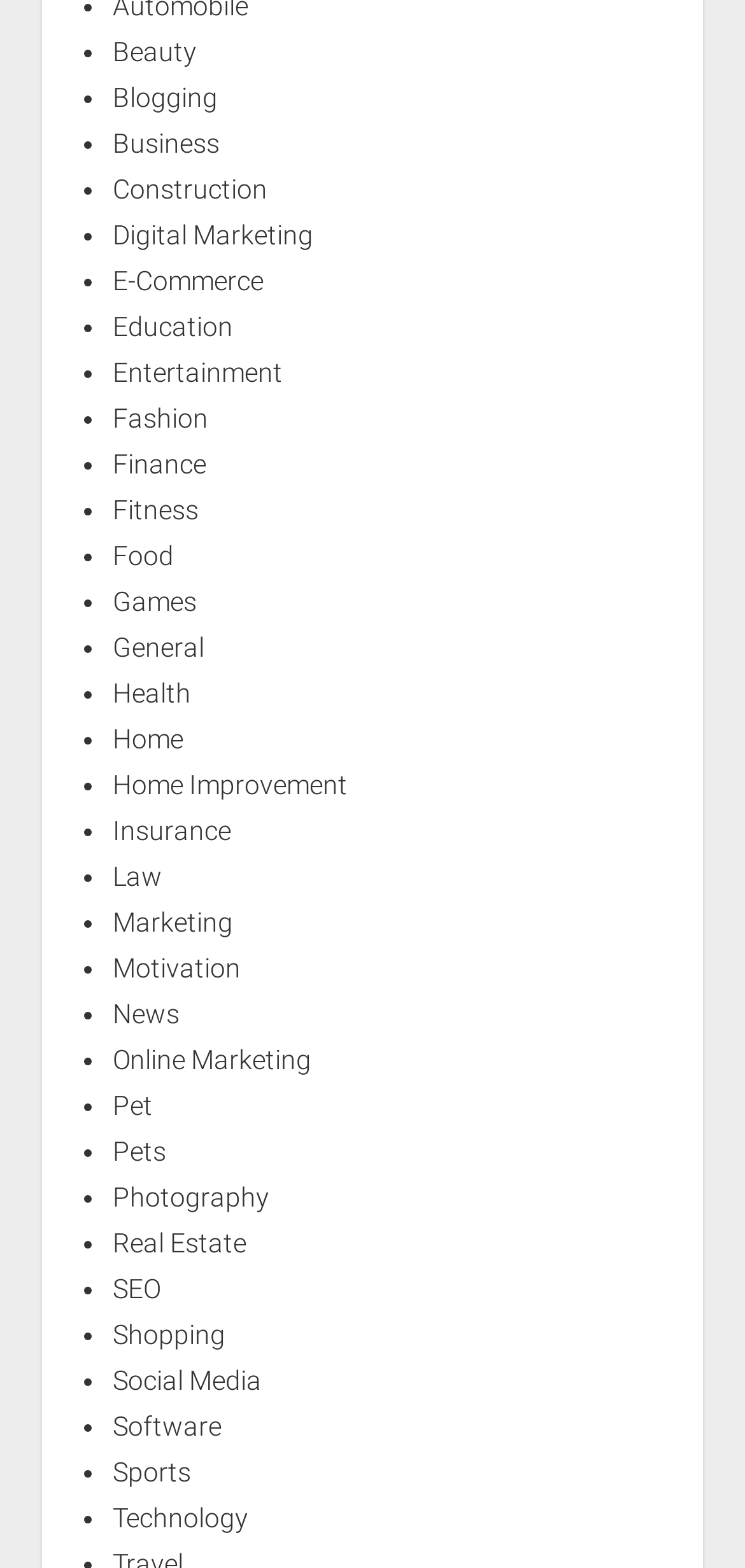Locate the bounding box of the UI element described in the following text: "Food".

[0.151, 0.344, 0.233, 0.364]